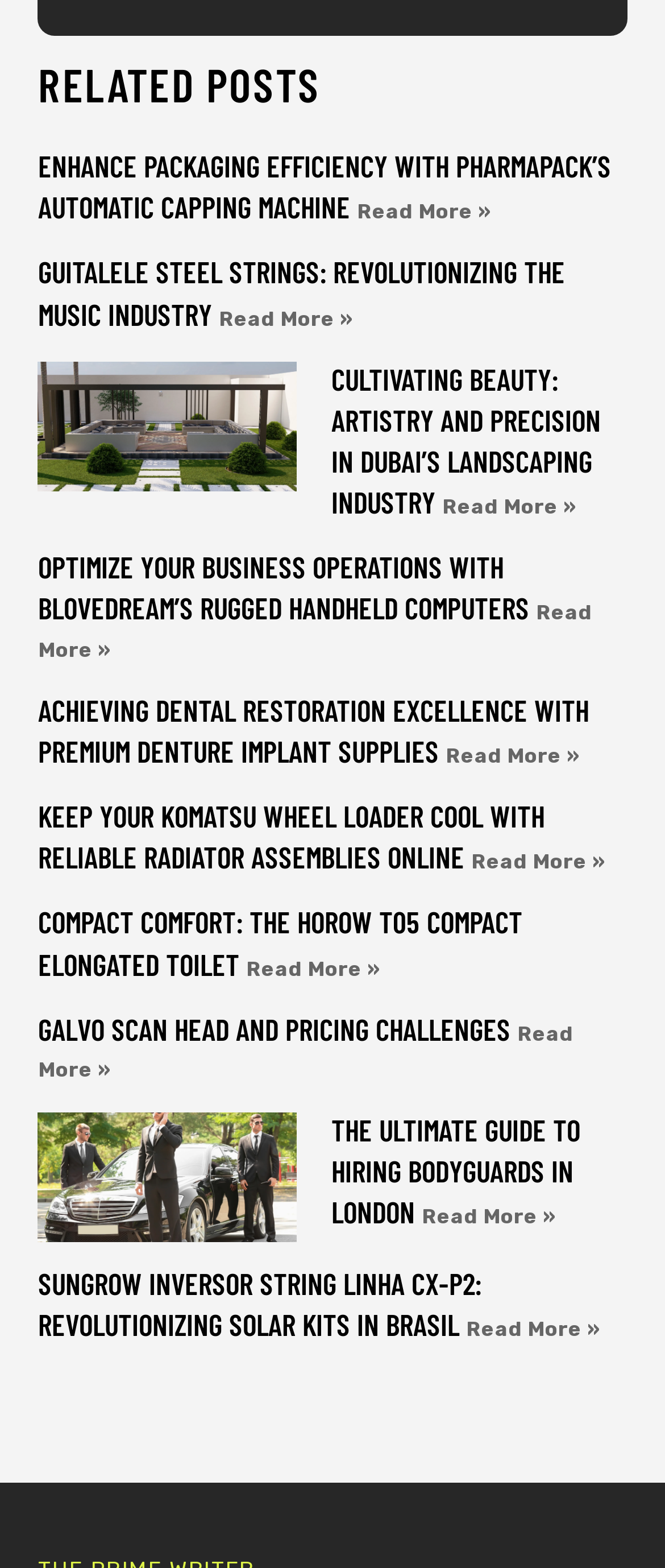Locate the bounding box coordinates of the area you need to click to fulfill this instruction: 'Read more about Optimize Your Business Operations with Blovedream’s Rugged Handheld Computers'. The coordinates must be in the form of four float numbers ranging from 0 to 1: [left, top, right, bottom].

[0.057, 0.384, 0.891, 0.422]